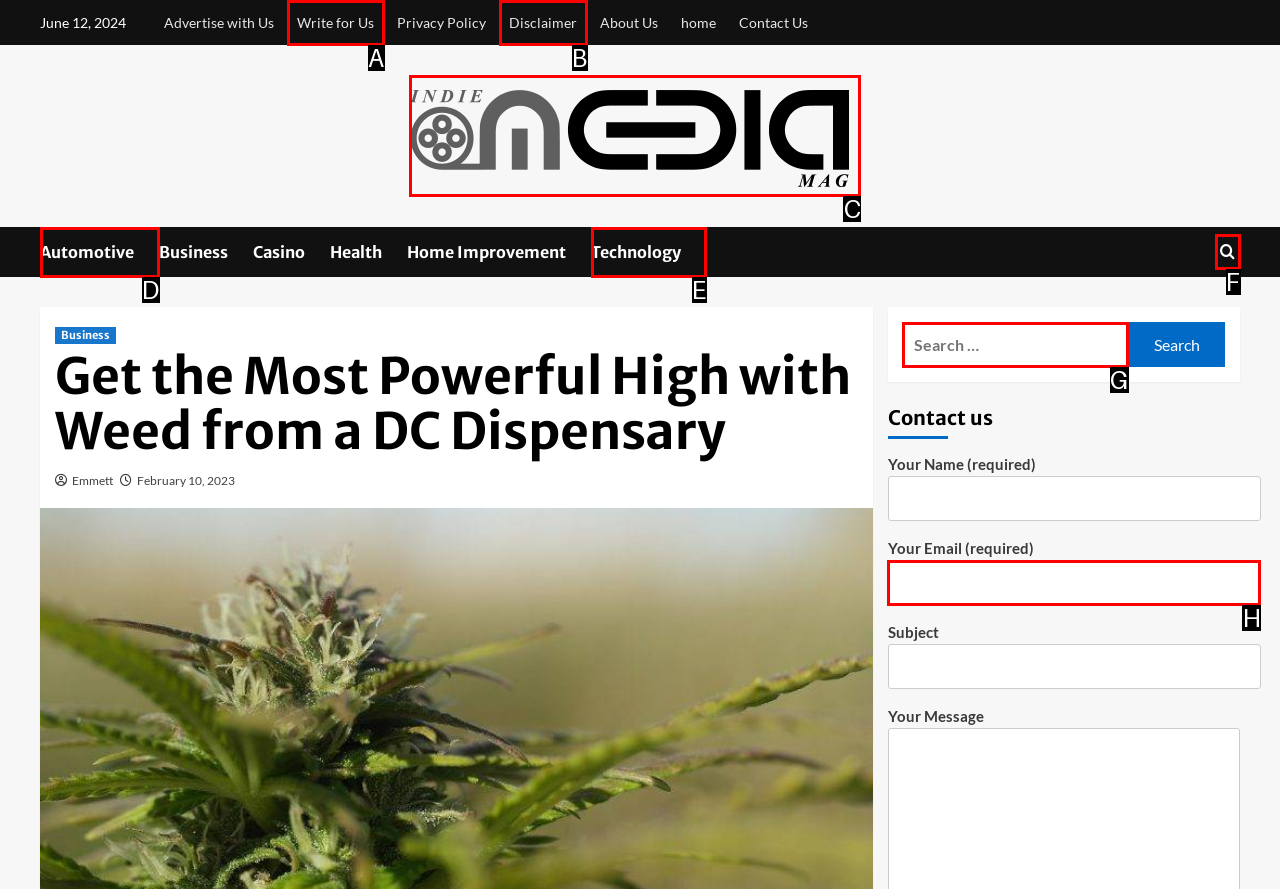Given the element description: Write for Us
Pick the letter of the correct option from the list.

A